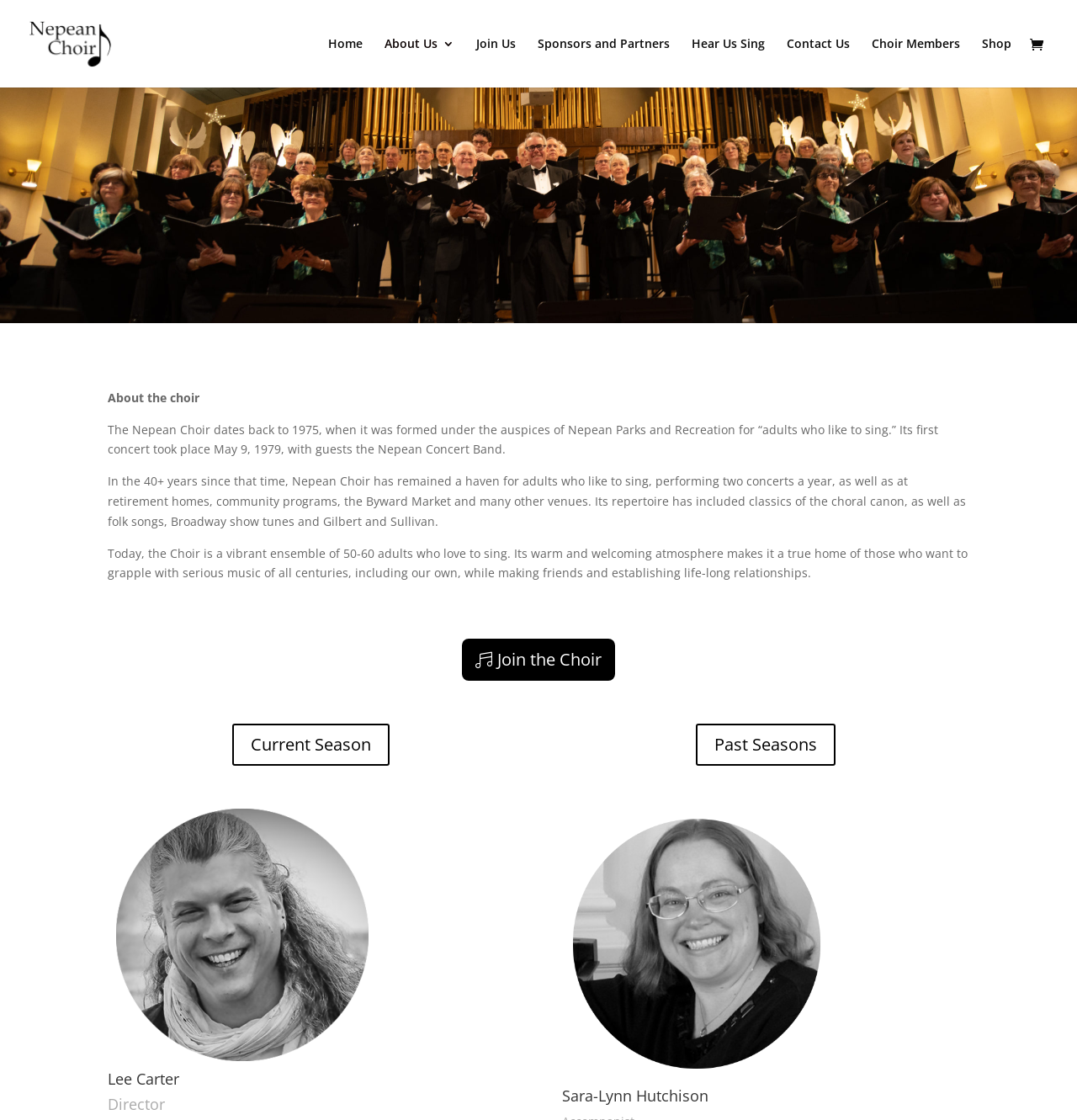Identify the bounding box of the UI component described as: "News".

None